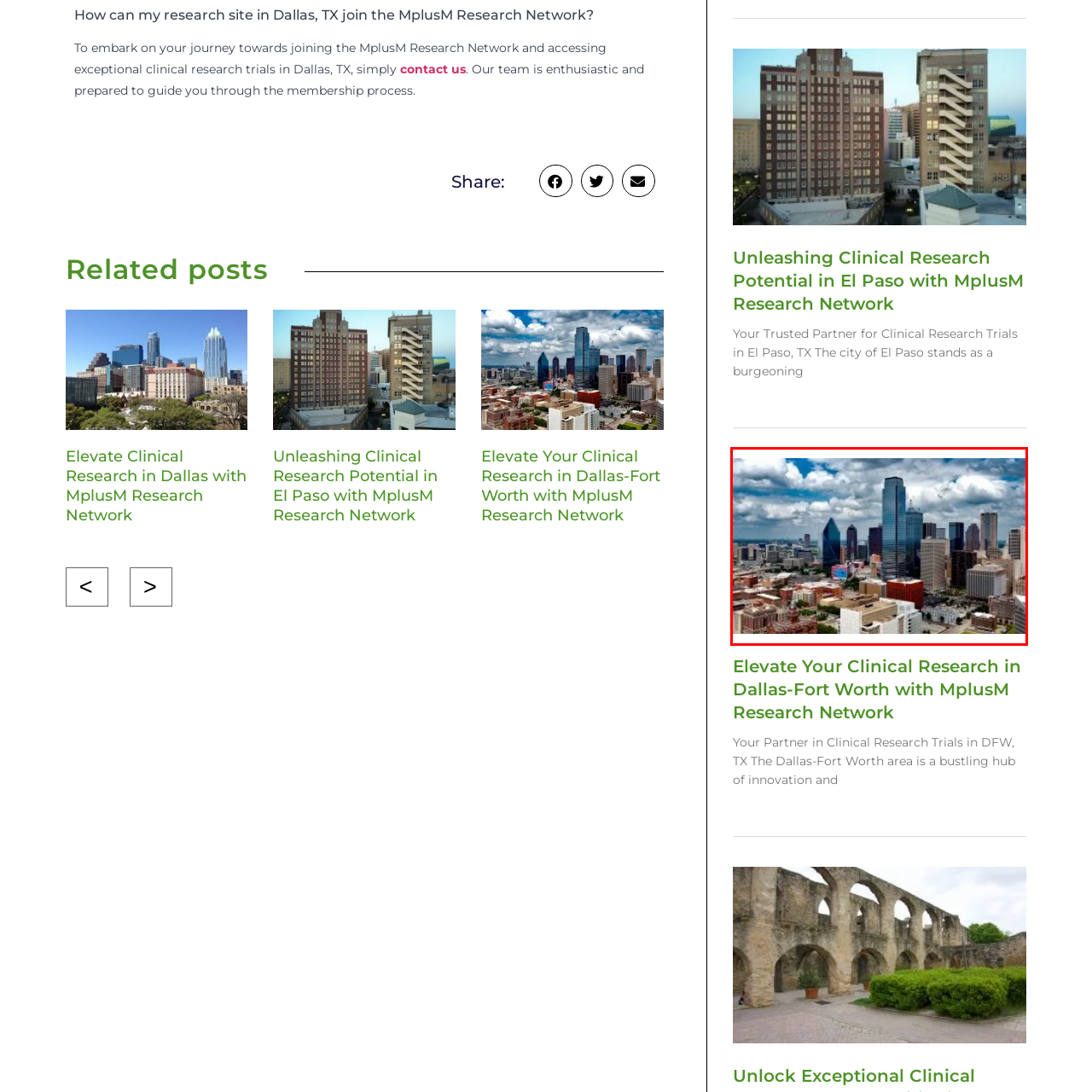What type of clouds are in the dramatic sky?
Focus on the image inside the red bounding box and offer a thorough and detailed answer to the question.

The dramatic sky in the image features fluffy, white clouds, which adds to the lively ambiance of the urban center, creating a visually appealing contrast with the modern skyscrapers and historic buildings.